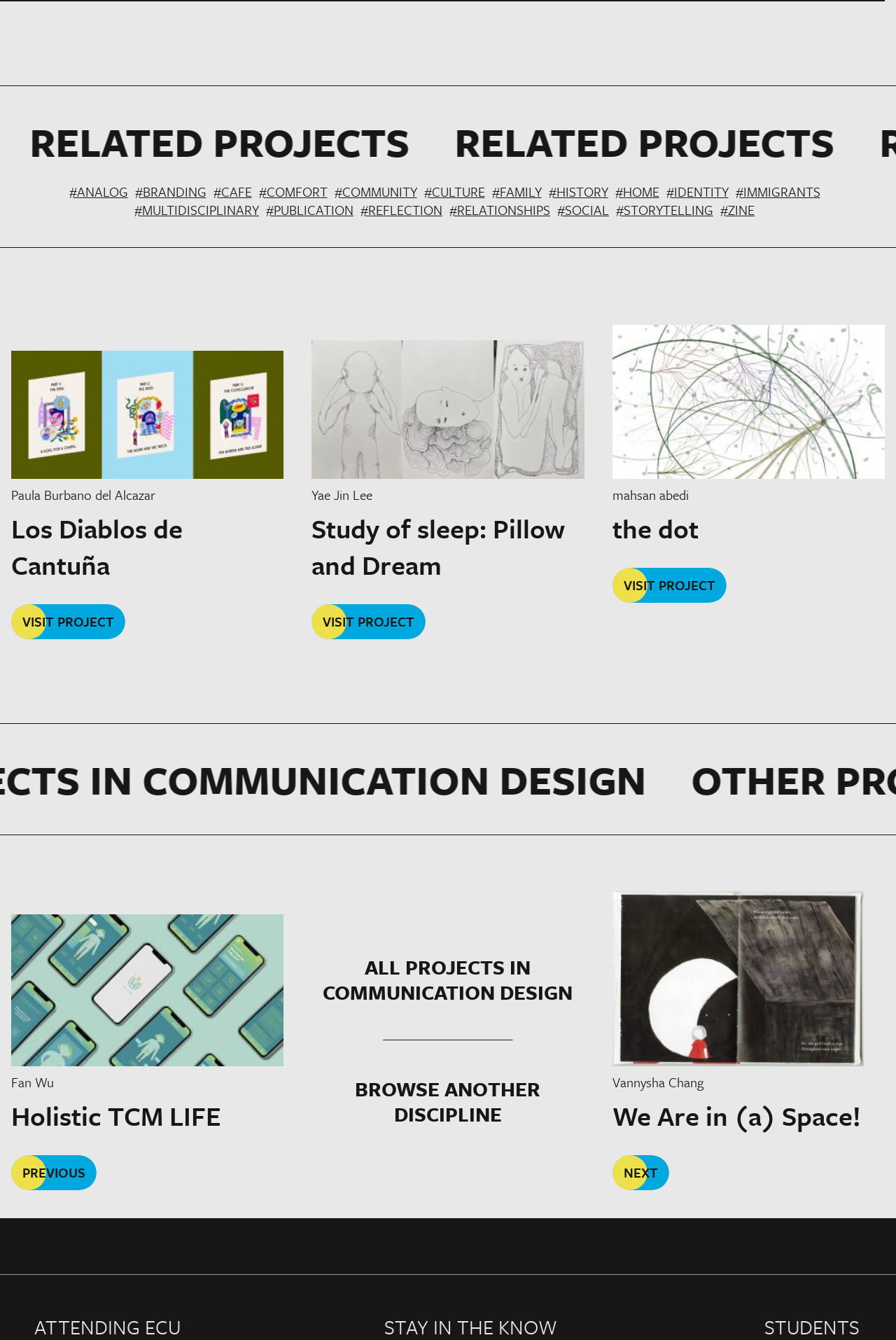Provide a one-word or one-phrase answer to the question:
What is the navigation option available at the bottom of the page?

Disciplines